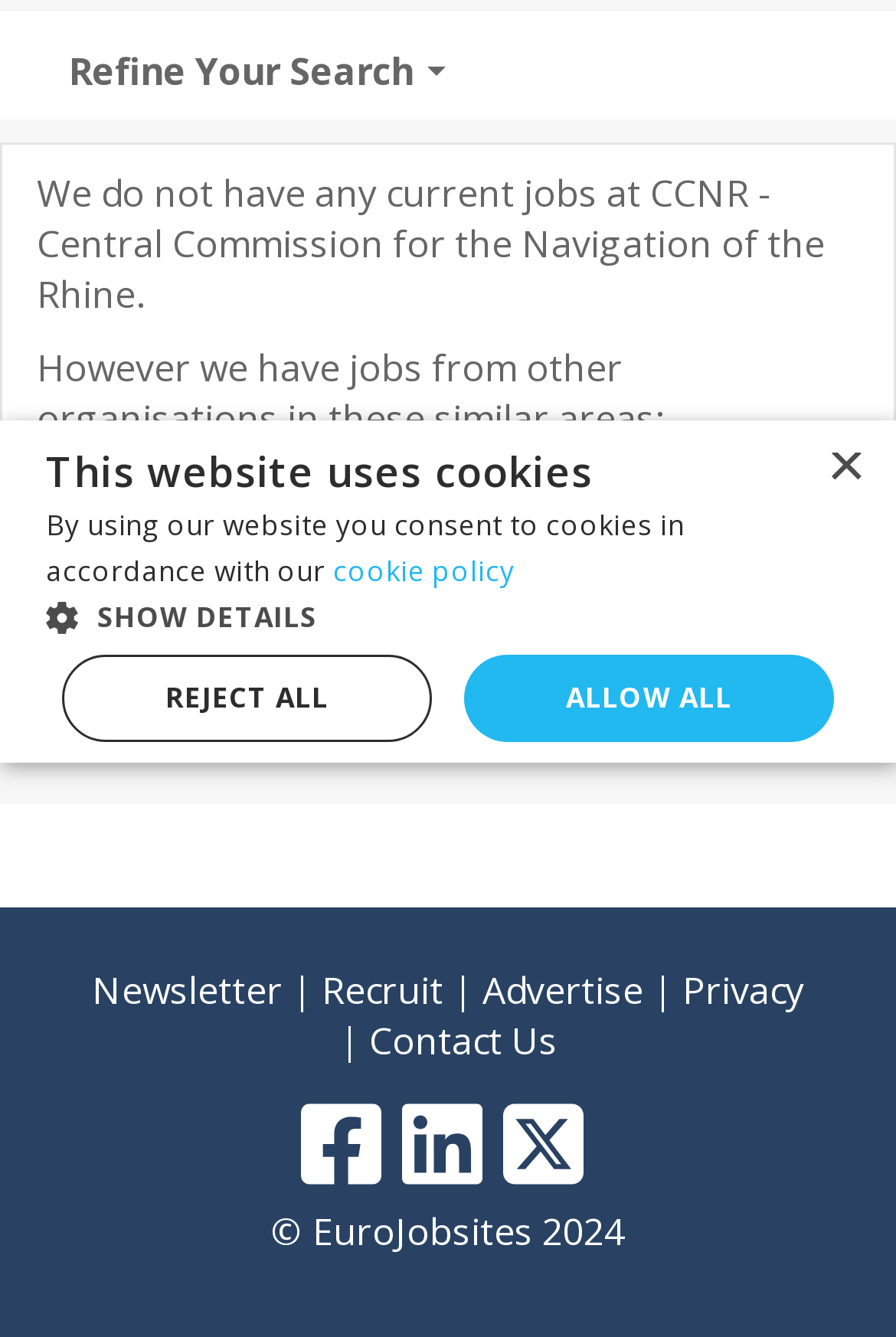Using the description: "title="Follow EuroBrussels on Twitter"", determine the UI element's bounding box coordinates. Ensure the coordinates are in the format of four float numbers between 0 and 1, i.e., [left, top, right, bottom].

[0.562, 0.814, 0.651, 0.894]